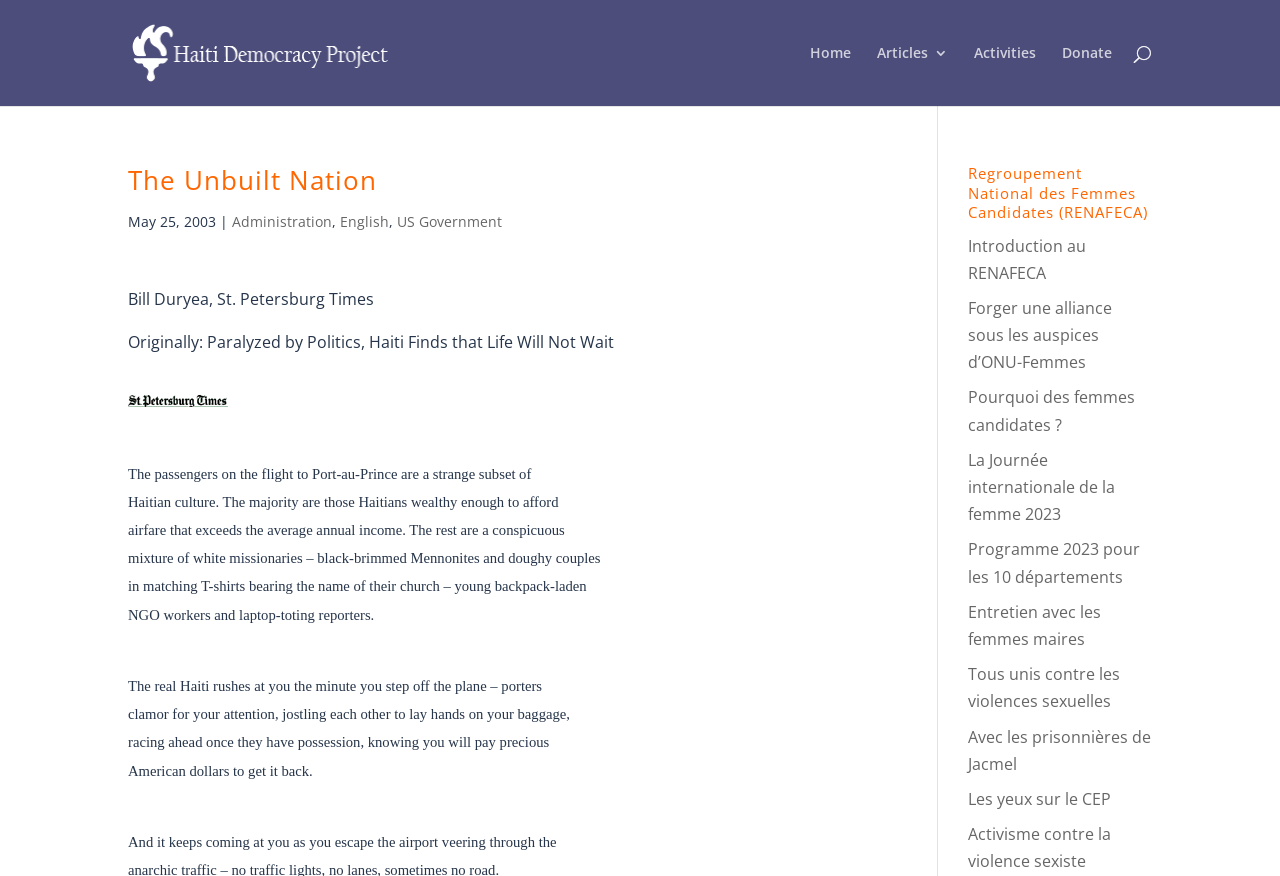Specify the bounding box coordinates of the area to click in order to follow the given instruction: "Read the article 'Paralyzed by Politics, Haiti Finds that Life Will Not Wait'."

[0.162, 0.378, 0.48, 0.403]